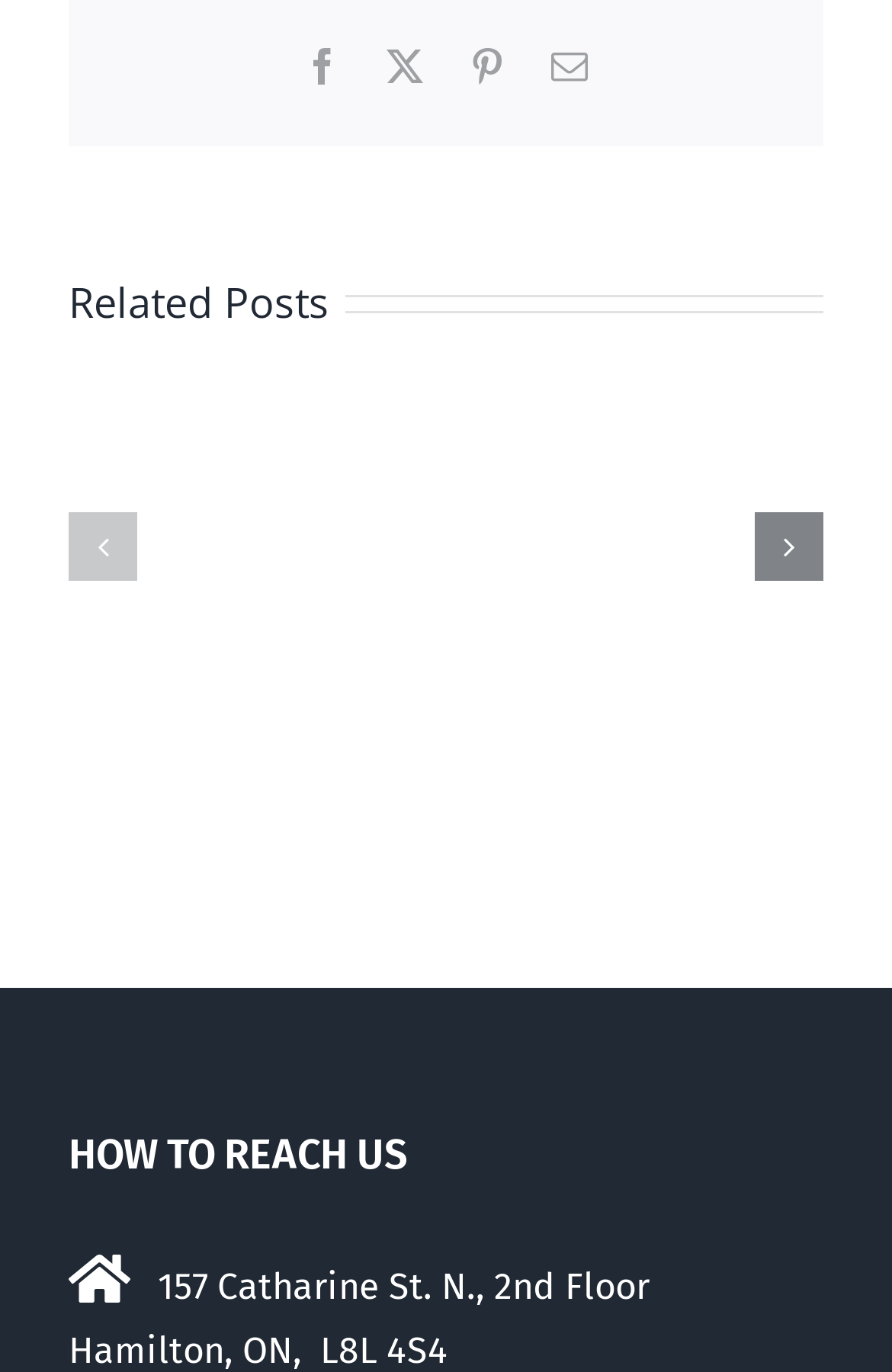Answer the following query concisely with a single word or phrase:
How many related posts are shown on the page?

2